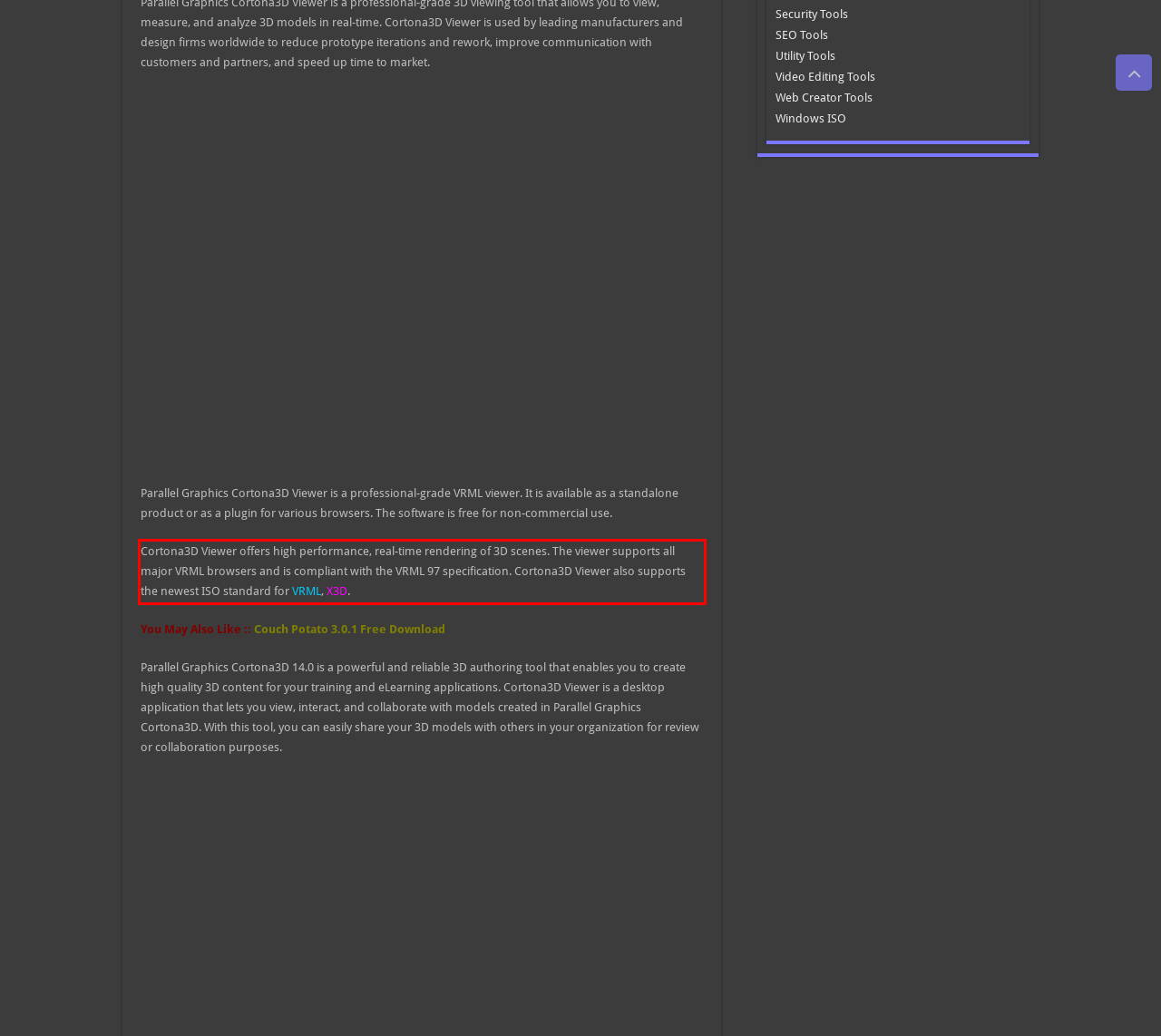You are given a screenshot of a webpage with a UI element highlighted by a red bounding box. Please perform OCR on the text content within this red bounding box.

Cortona3D Viewer offers high performance, real-time rendering of 3D scenes. The viewer supports all major VRML browsers and is compliant with the VRML 97 specification. Cortona3D Viewer also supports the newest ISO standard for VRML, X3D.